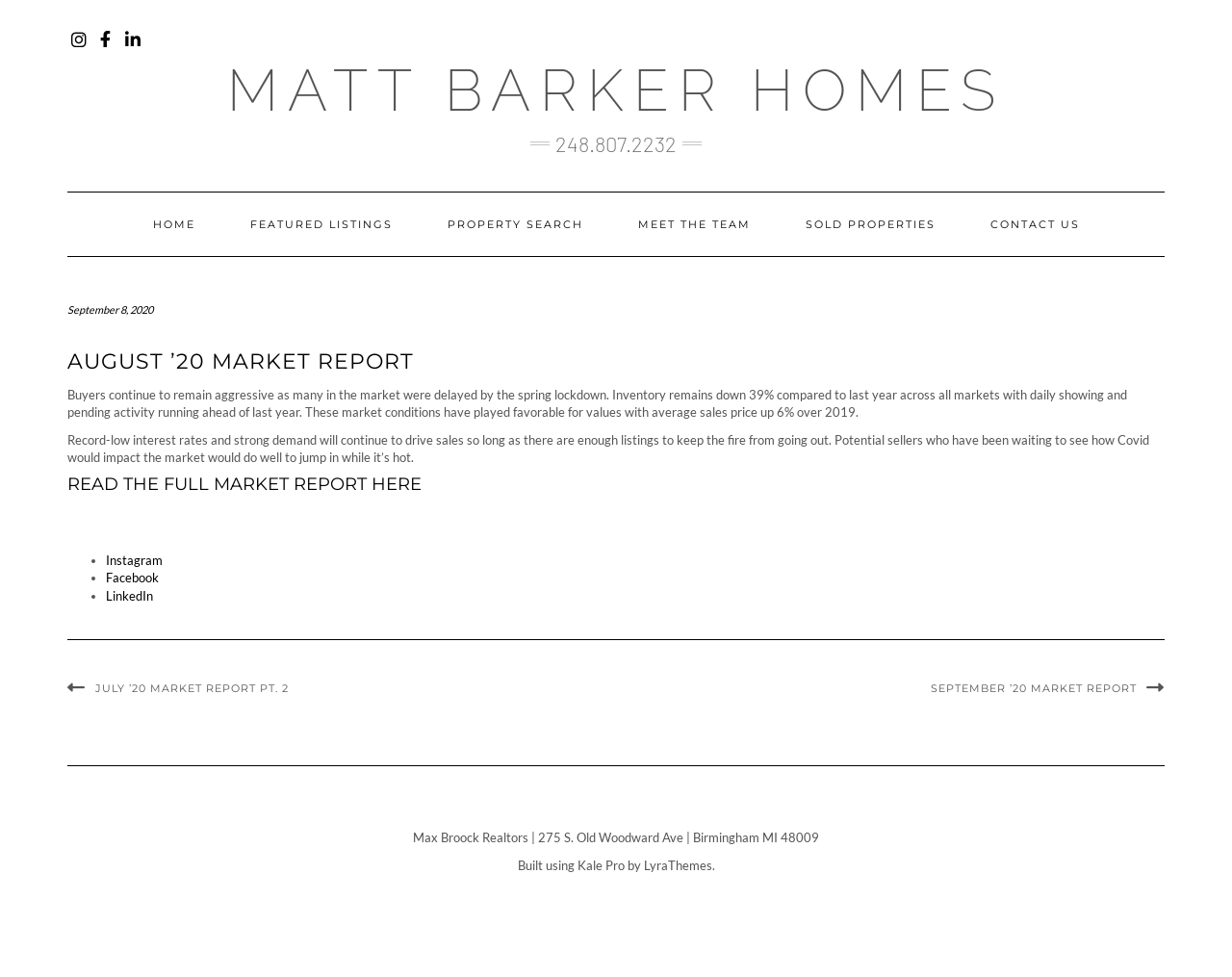What is the average sales price change compared to 2019?
Please respond to the question thoroughly and include all relevant details.

I found the average sales price change by reading the static text element with the content 'Buyers continue to remain aggressive as many in the market were delayed by the spring lockdown. Inventory remains down 39% compared to last year across all markets with daily showing and pending activity running ahead of last year. These market conditions have played favorable for values with average sales price up 6% over 2019.'.